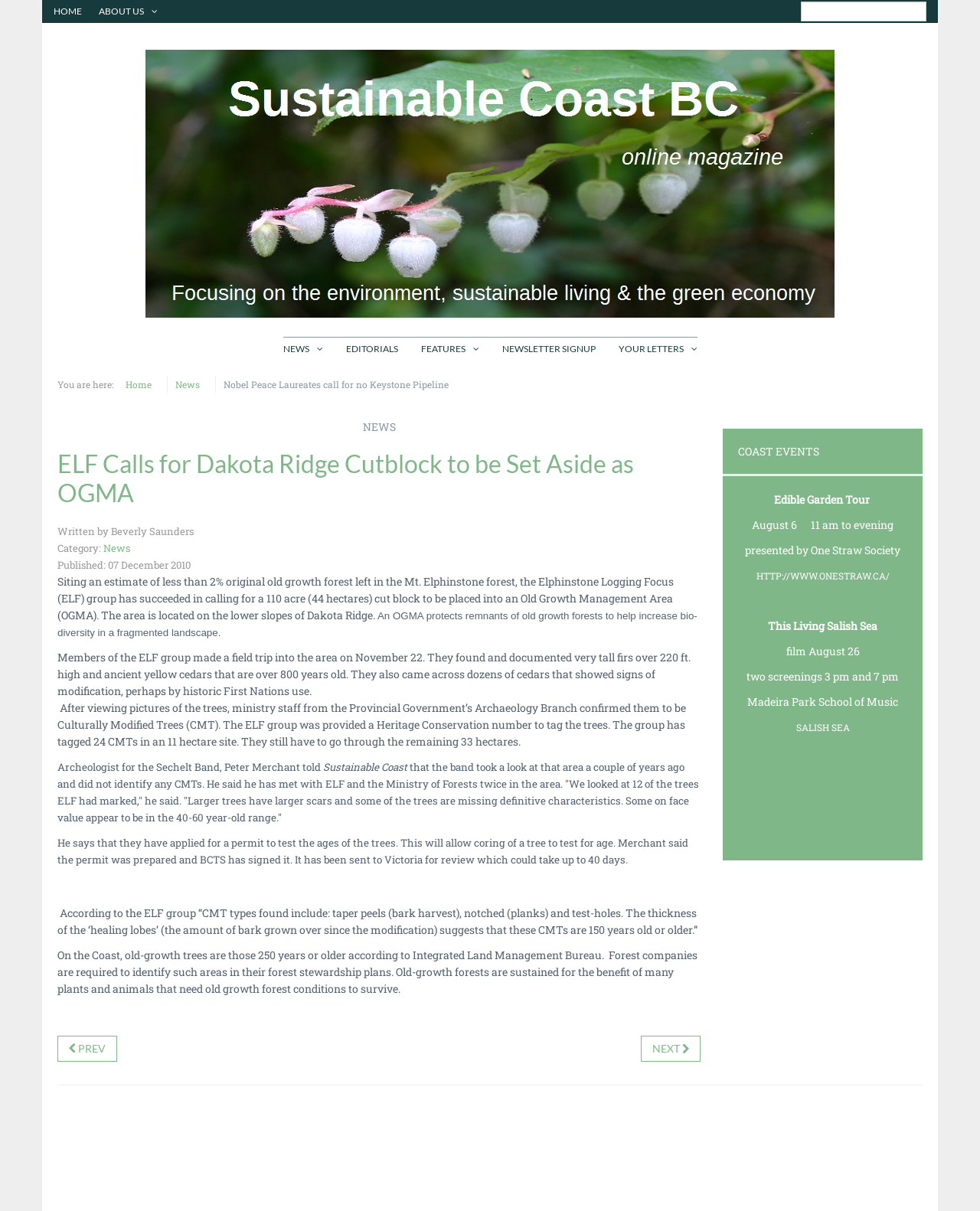Find the bounding box of the UI element described as follows: "Add To Cart".

None